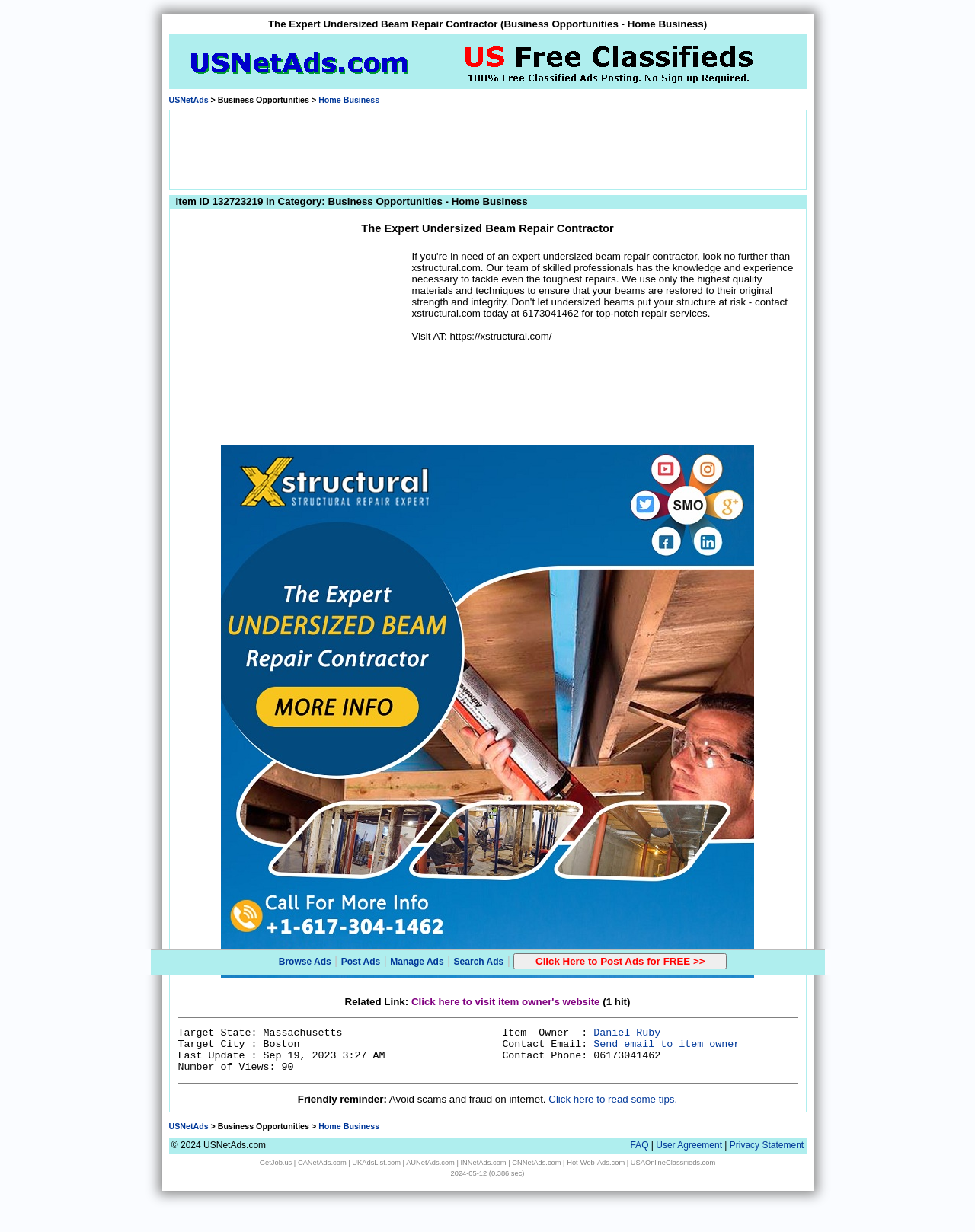Please determine the bounding box coordinates of the clickable area required to carry out the following instruction: "Click on the 'Home Business' link". The coordinates must be four float numbers between 0 and 1, represented as [left, top, right, bottom].

[0.327, 0.077, 0.389, 0.085]